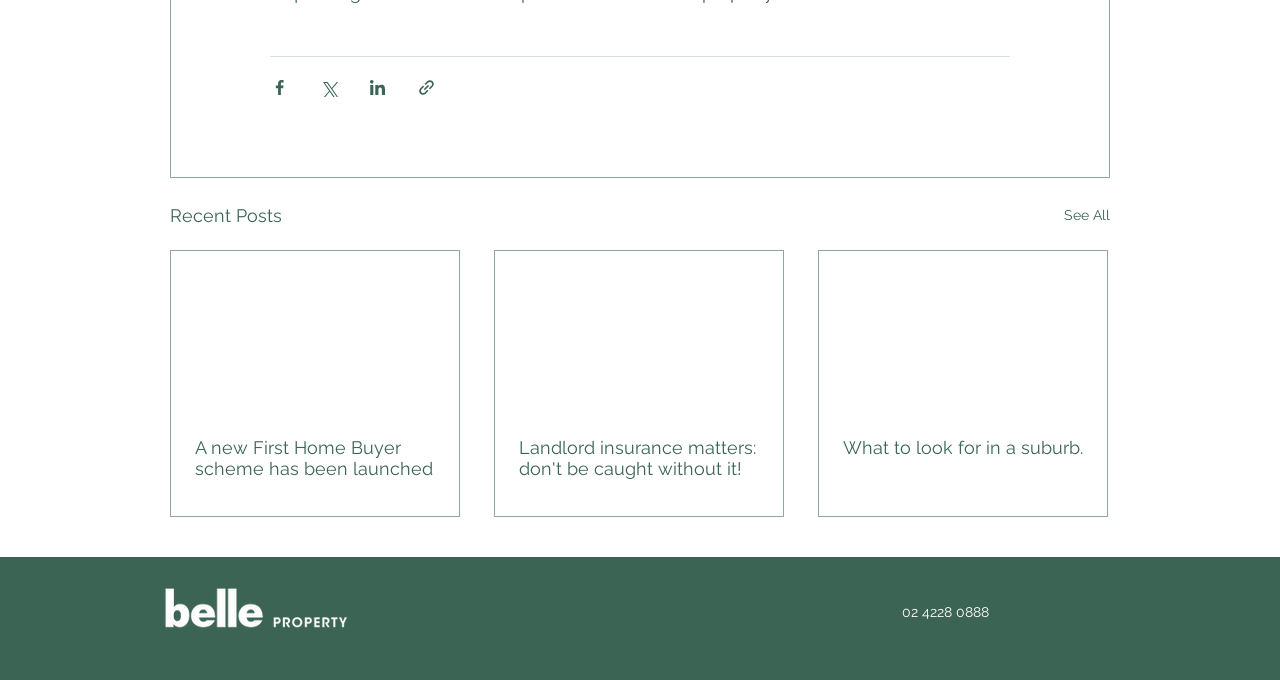What is the purpose of the buttons at the top? Based on the screenshot, please respond with a single word or phrase.

Share posts